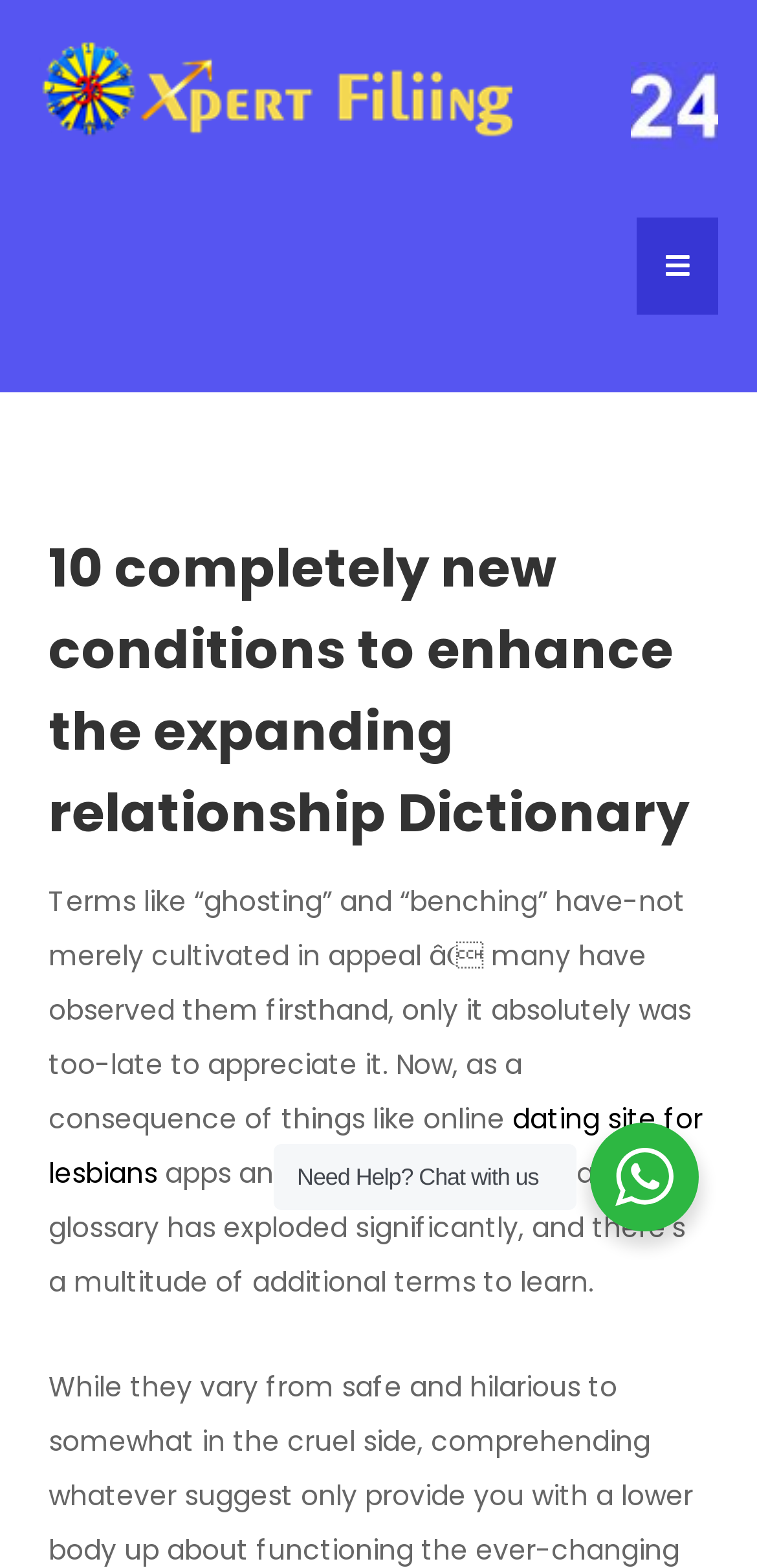Are there any links to external websites?
Look at the image and respond with a one-word or short-phrase answer.

Yes